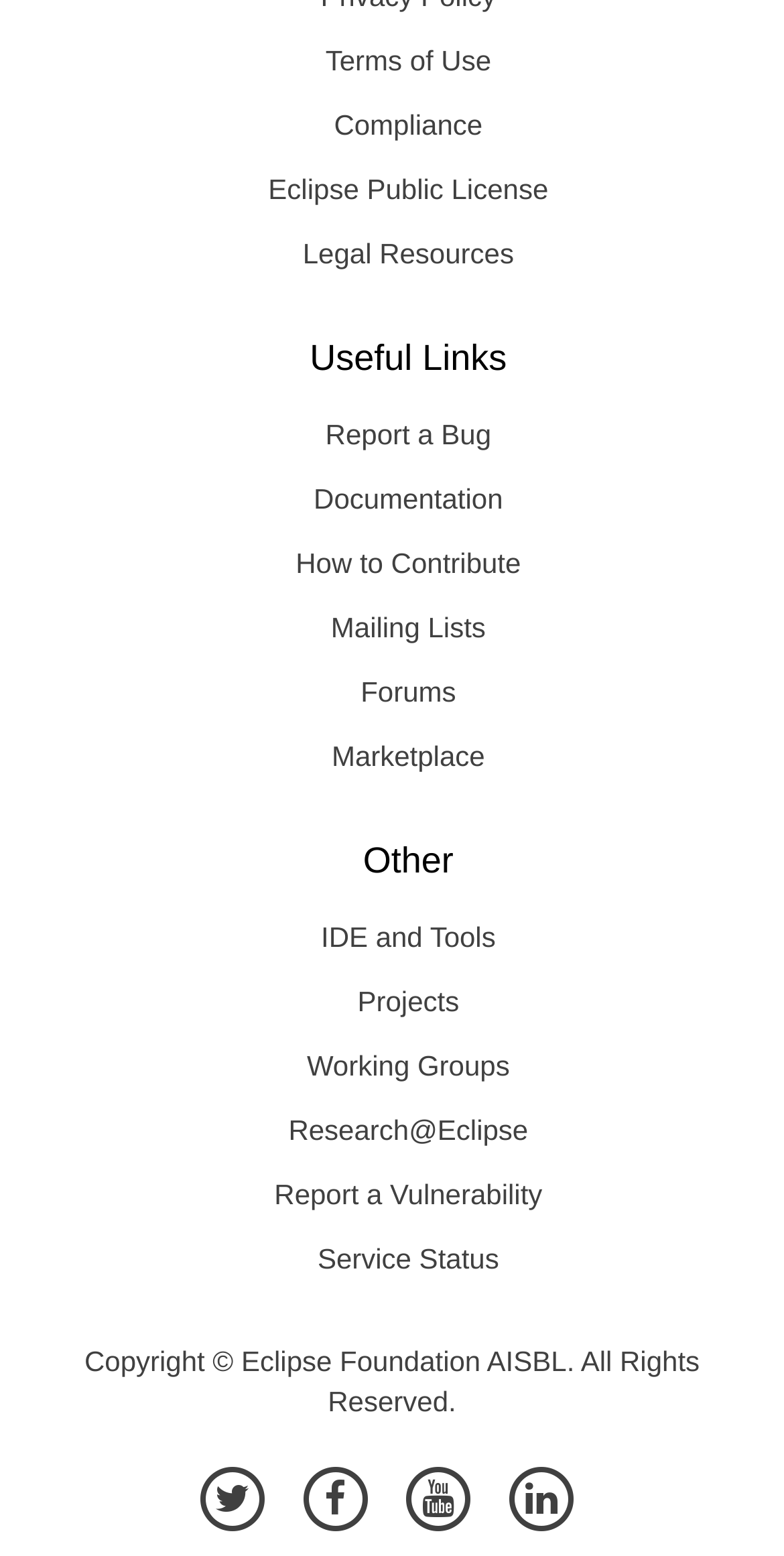Locate the bounding box coordinates of the element's region that should be clicked to carry out the following instruction: "Visit the Eclipse Foundation Twitter profile". The coordinates need to be four float numbers between 0 and 1, i.e., [left, top, right, bottom].

[0.249, 0.94, 0.344, 0.988]